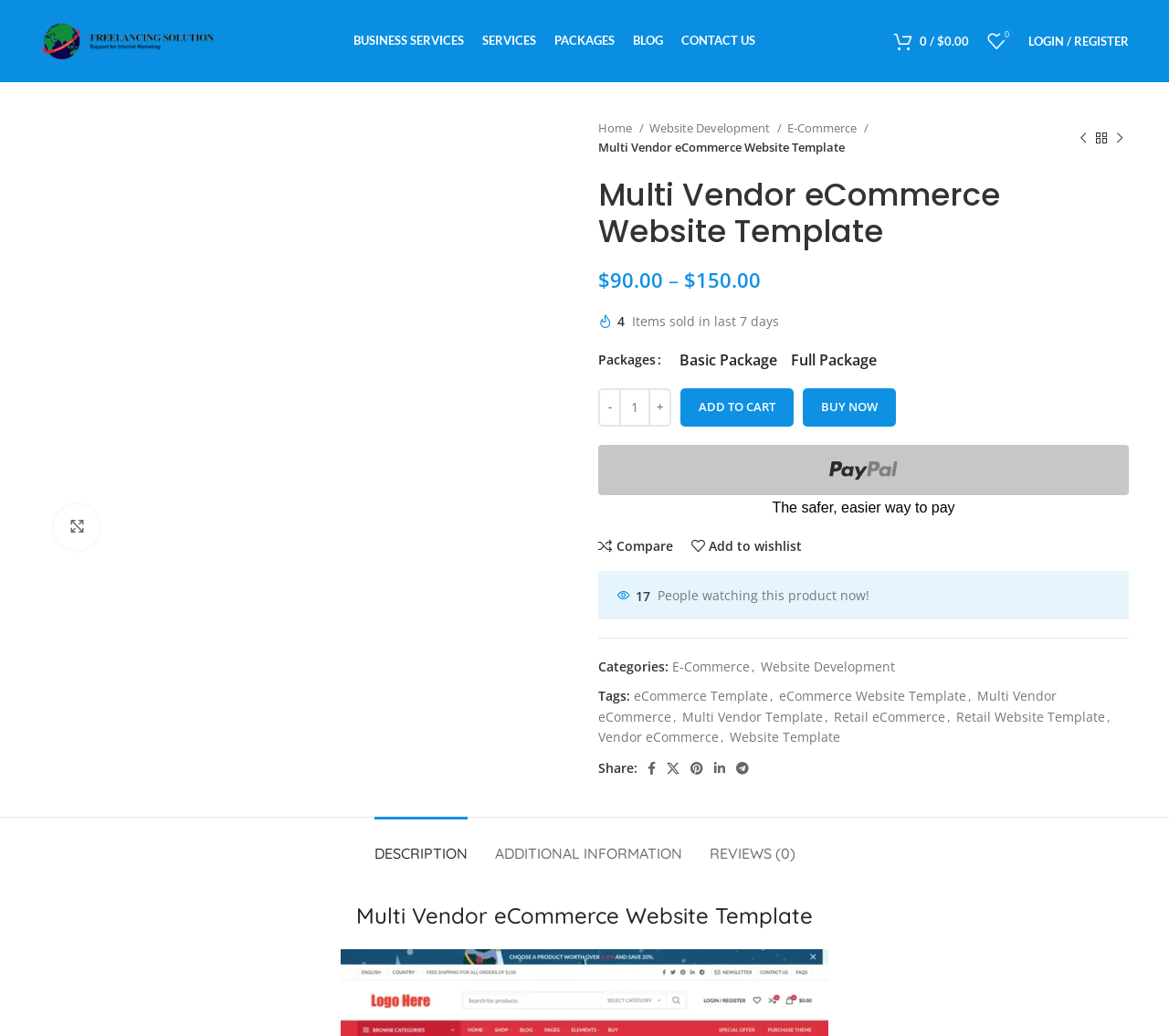Respond with a single word or phrase to the following question:
How much does the Basic Package cost?

$90.00